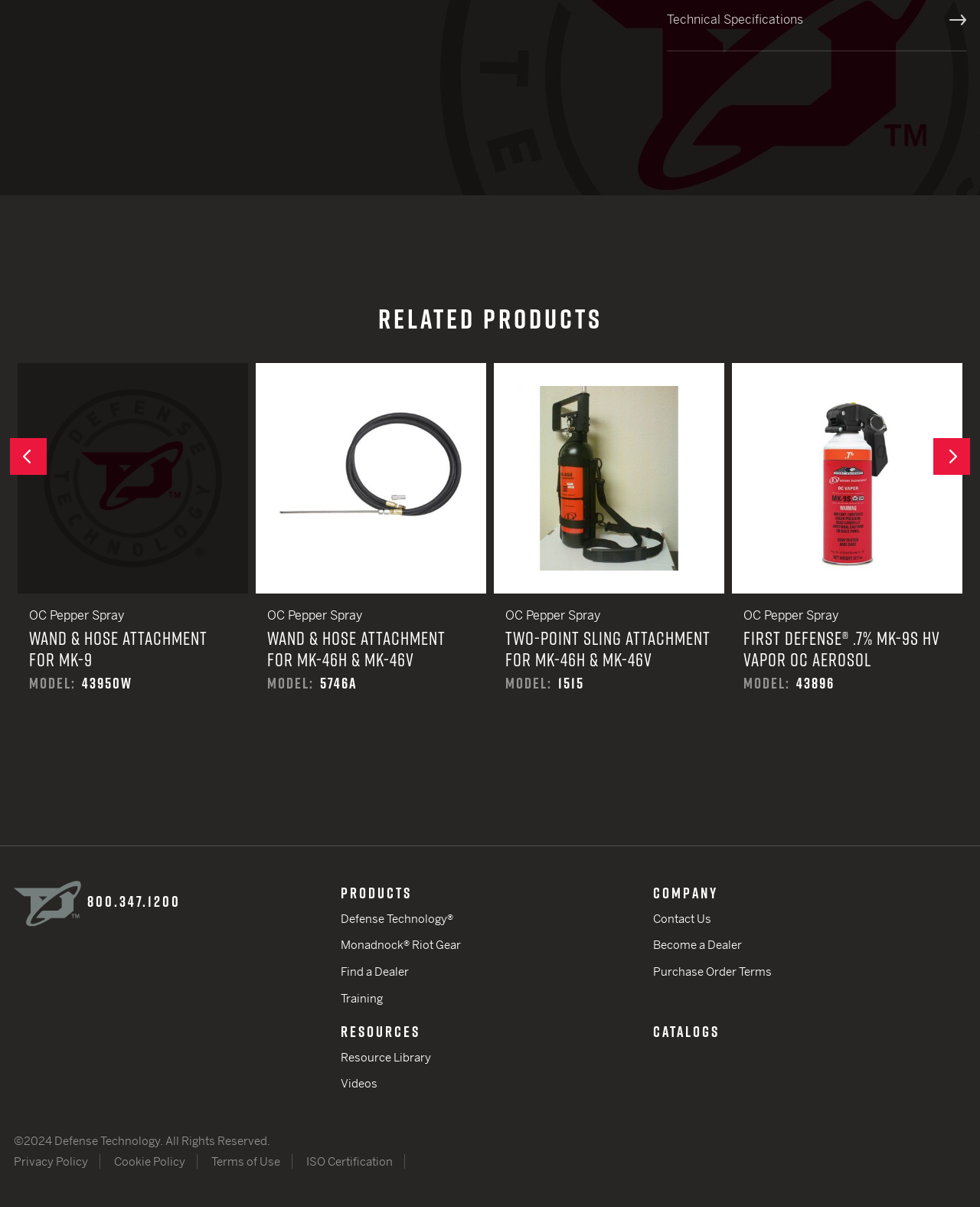Please identify the bounding box coordinates for the region that you need to click to follow this instruction: "Click the 'Previous' button".

[0.01, 0.363, 0.048, 0.394]